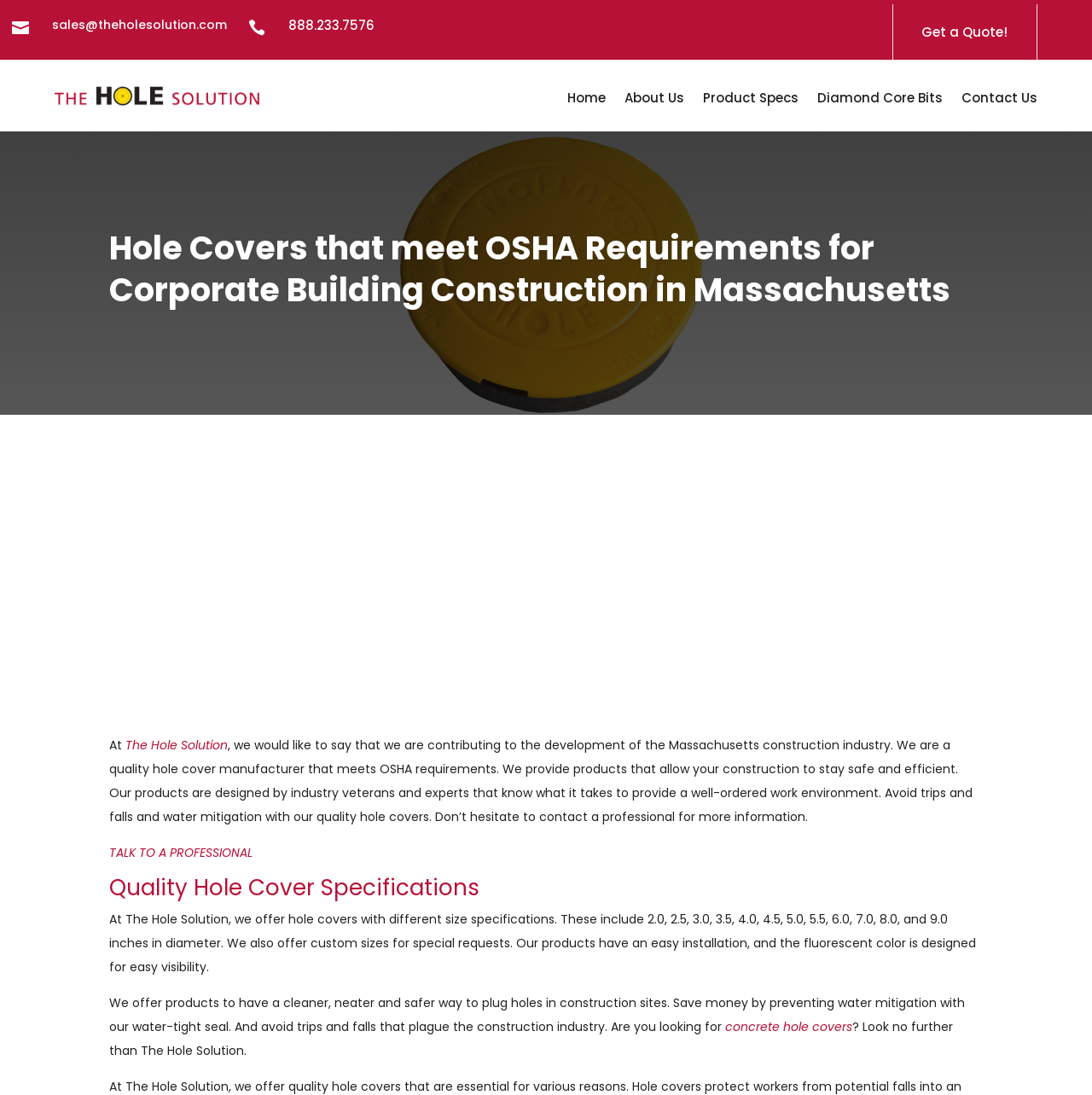What is the phone number to contact?
Provide a detailed and extensive answer to the question.

I found the phone number by looking at the heading element with the text '888.233.7576' which is located at the top right corner of the webpage.